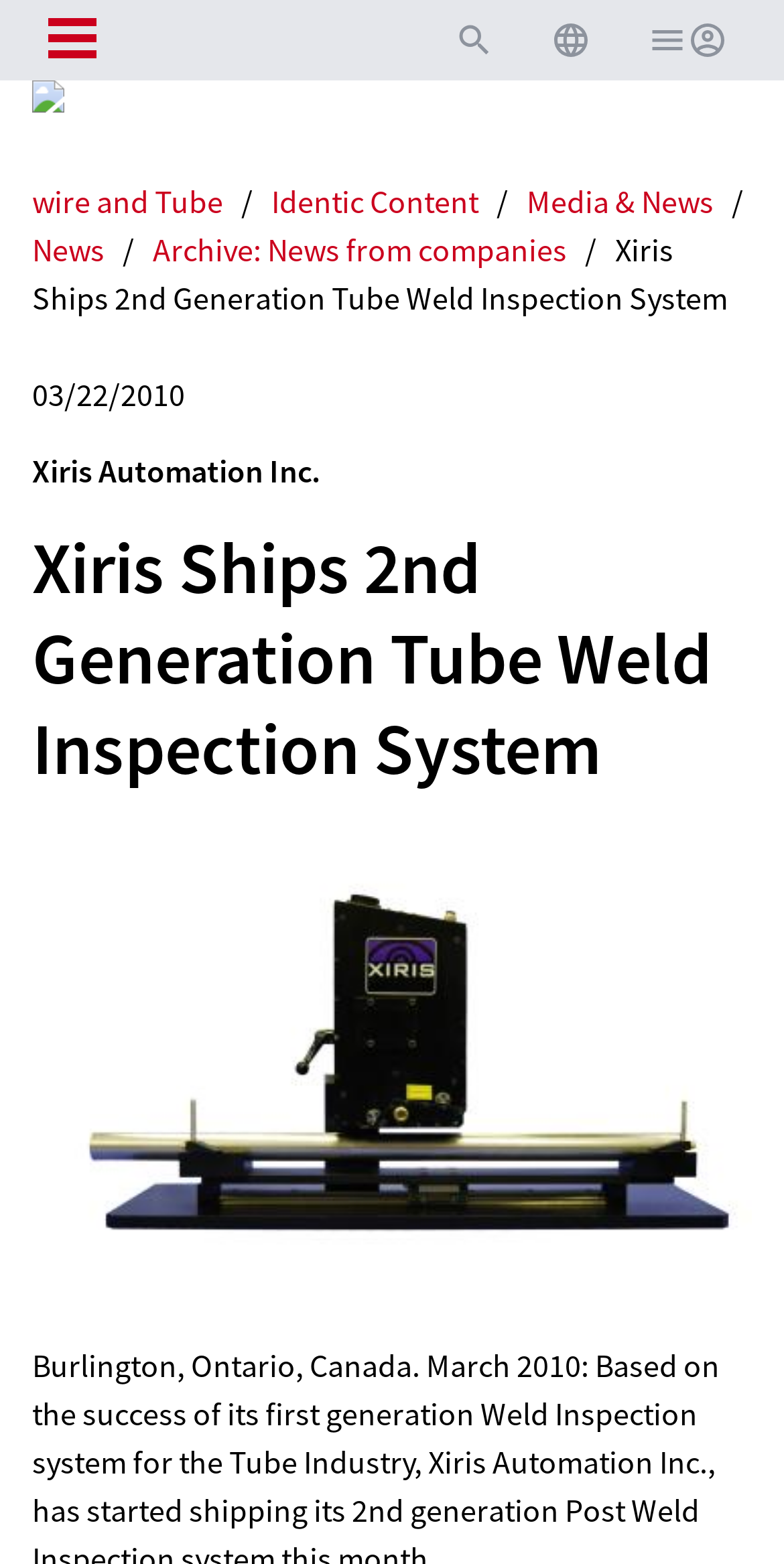Identify the coordinates of the bounding box for the element that must be clicked to accomplish the instruction: "Switch to English language".

[0.703, 0.013, 0.754, 0.039]